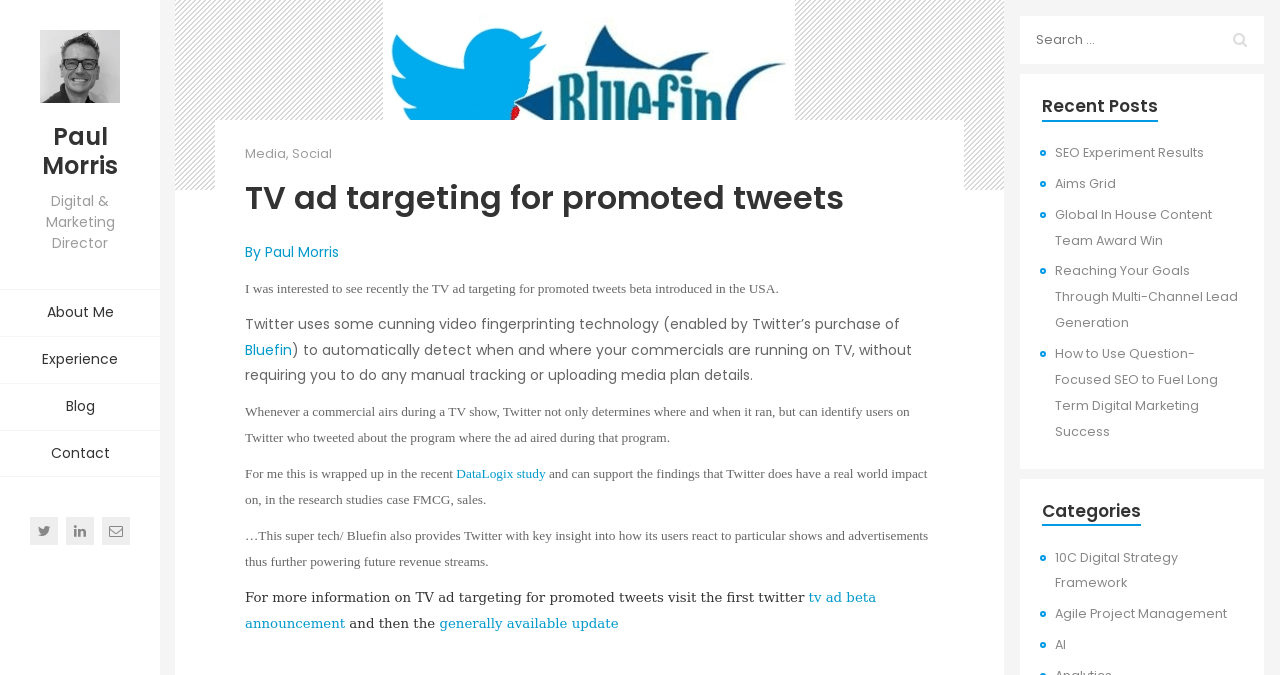Please provide the bounding box coordinates in the format (top-left x, top-left y, bottom-right x, bottom-right y). Remember, all values are floating point numbers between 0 and 1. What is the bounding box coordinate of the region described as: DataLogix study

[0.357, 0.691, 0.426, 0.713]